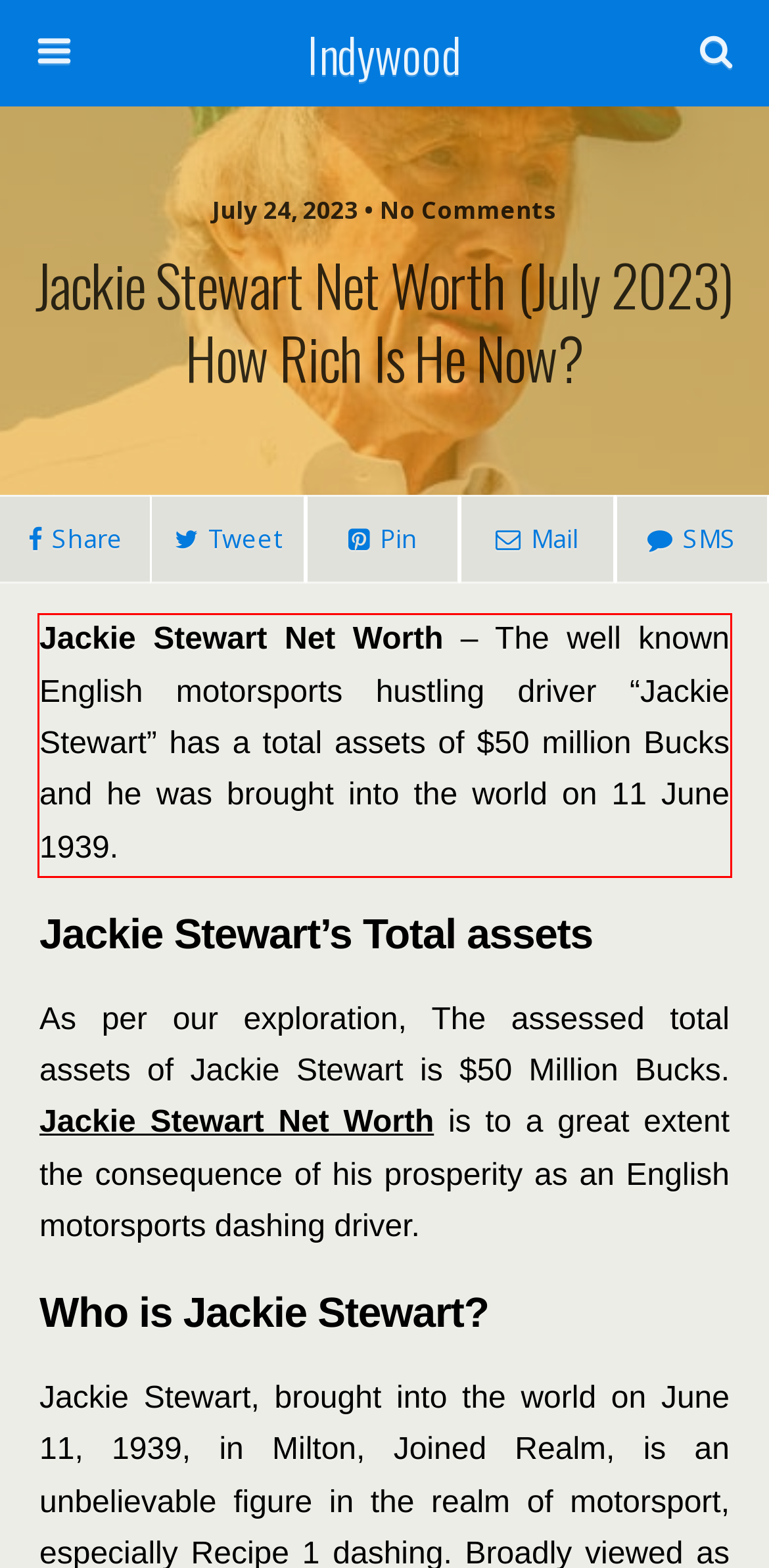Observe the screenshot of the webpage that includes a red rectangle bounding box. Conduct OCR on the content inside this red bounding box and generate the text.

Jackie Stewart Net Worth – The well known English motorsports hustling driver “Jackie Stewart” has a total assets of $50 million Bucks and he was brought into the world on 11 June 1939.